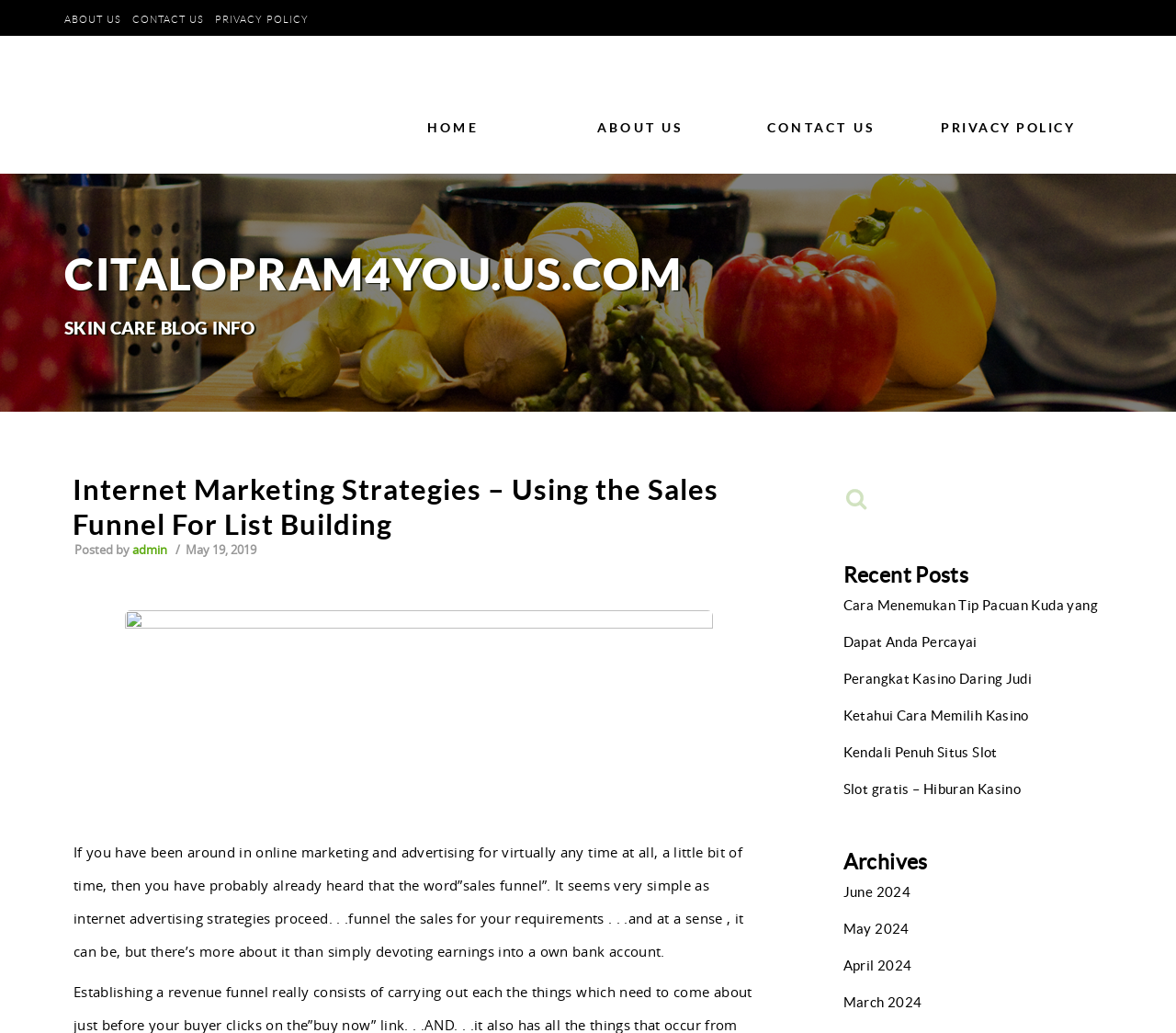Pinpoint the bounding box coordinates for the area that should be clicked to perform the following instruction: "search for something".

[0.717, 0.462, 0.934, 0.504]